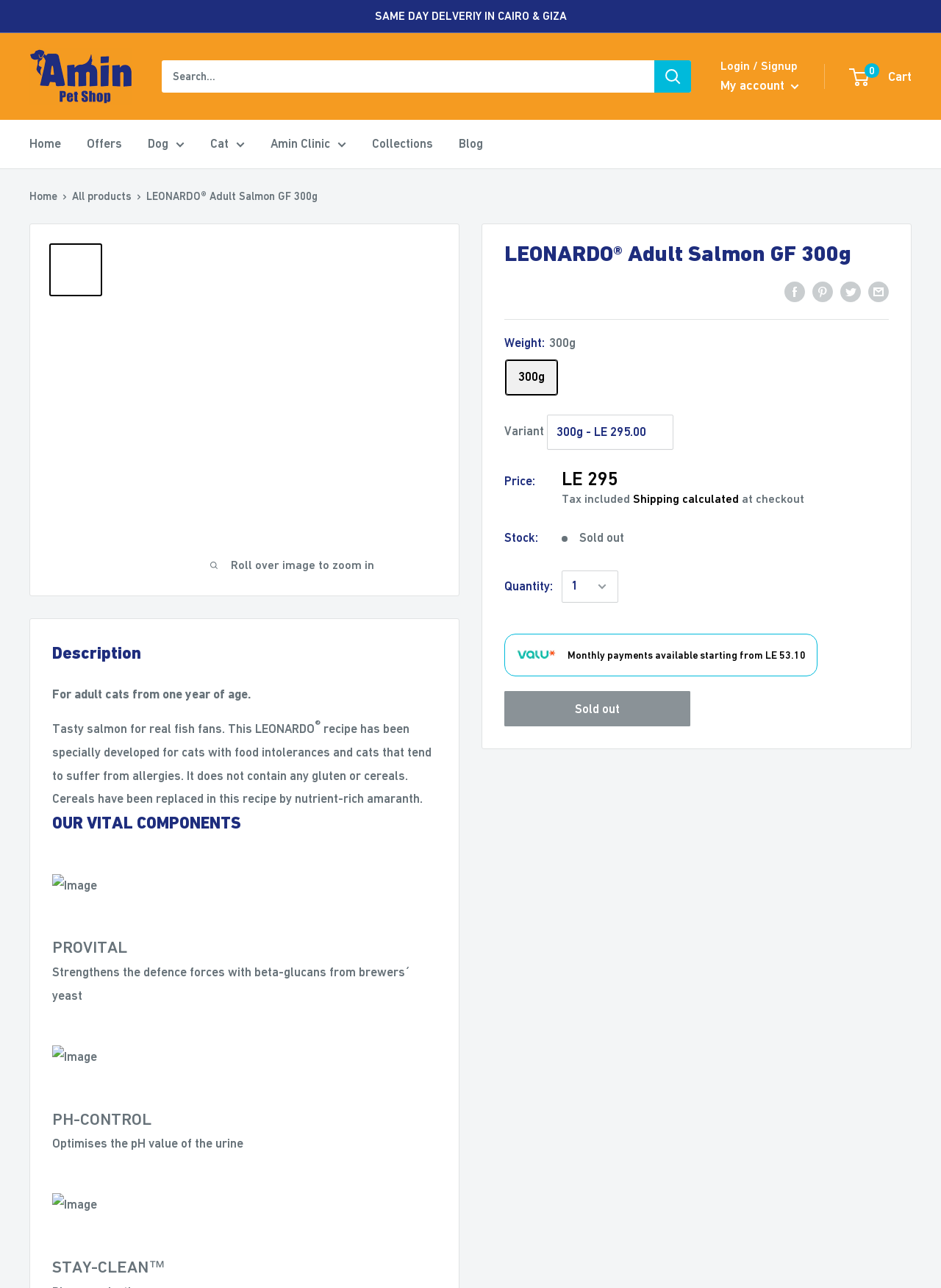Please indicate the bounding box coordinates of the element's region to be clicked to achieve the instruction: "Go to home page". Provide the coordinates as four float numbers between 0 and 1, i.e., [left, top, right, bottom].

[0.031, 0.103, 0.065, 0.121]